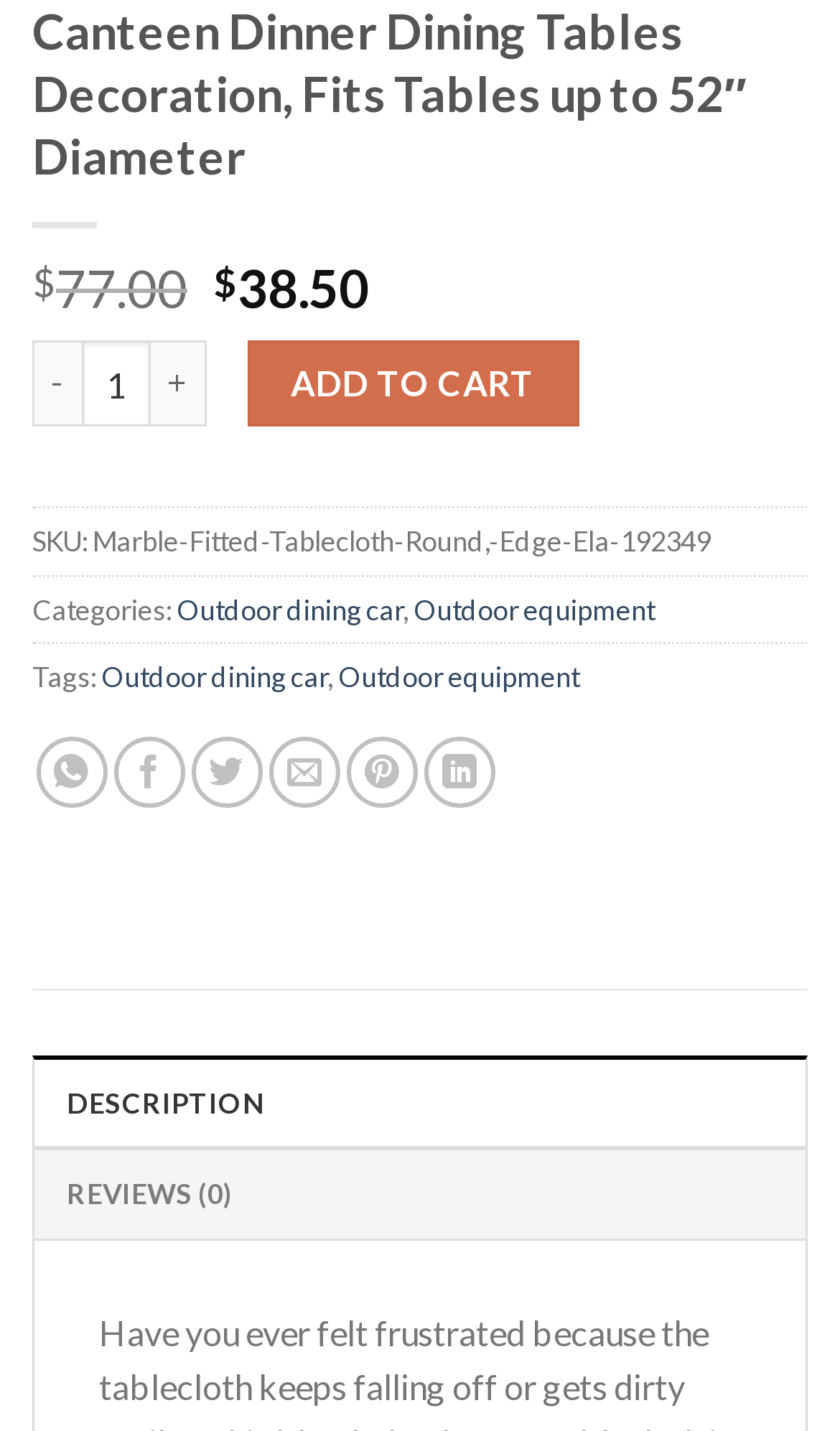Carefully observe the image and respond to the question with a detailed answer:
What are the available tabs on this webpage?

The webpage has two tabs, 'DESCRIPTION' and 'REVIEWS (0)', which provide more information about the product and its reviews, respectively.